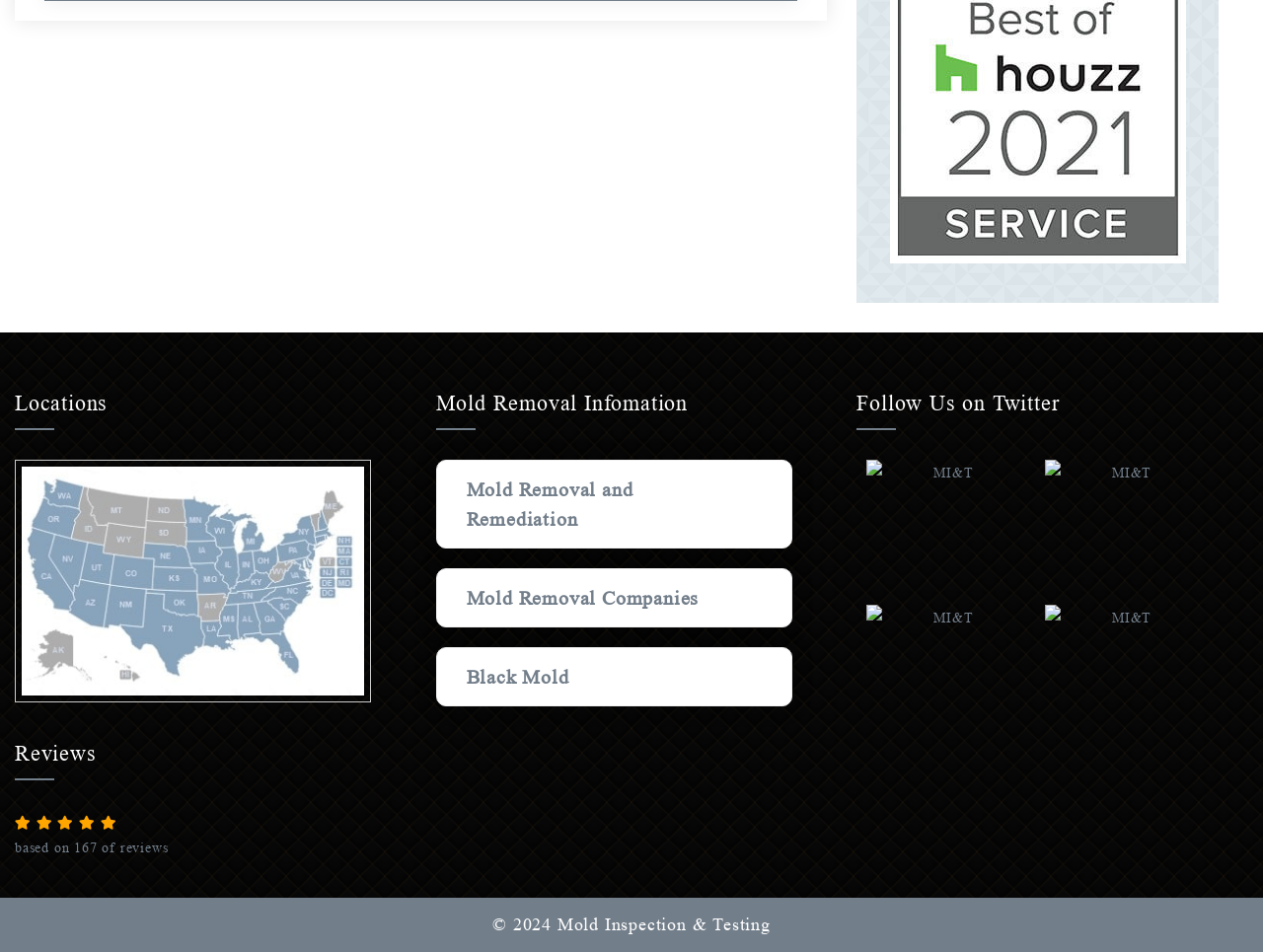Could you determine the bounding box coordinates of the clickable element to complete the instruction: "Follow MI&T on Twitter"? Provide the coordinates as four float numbers between 0 and 1, i.e., [left, top, right, bottom].

[0.686, 0.54, 0.812, 0.555]